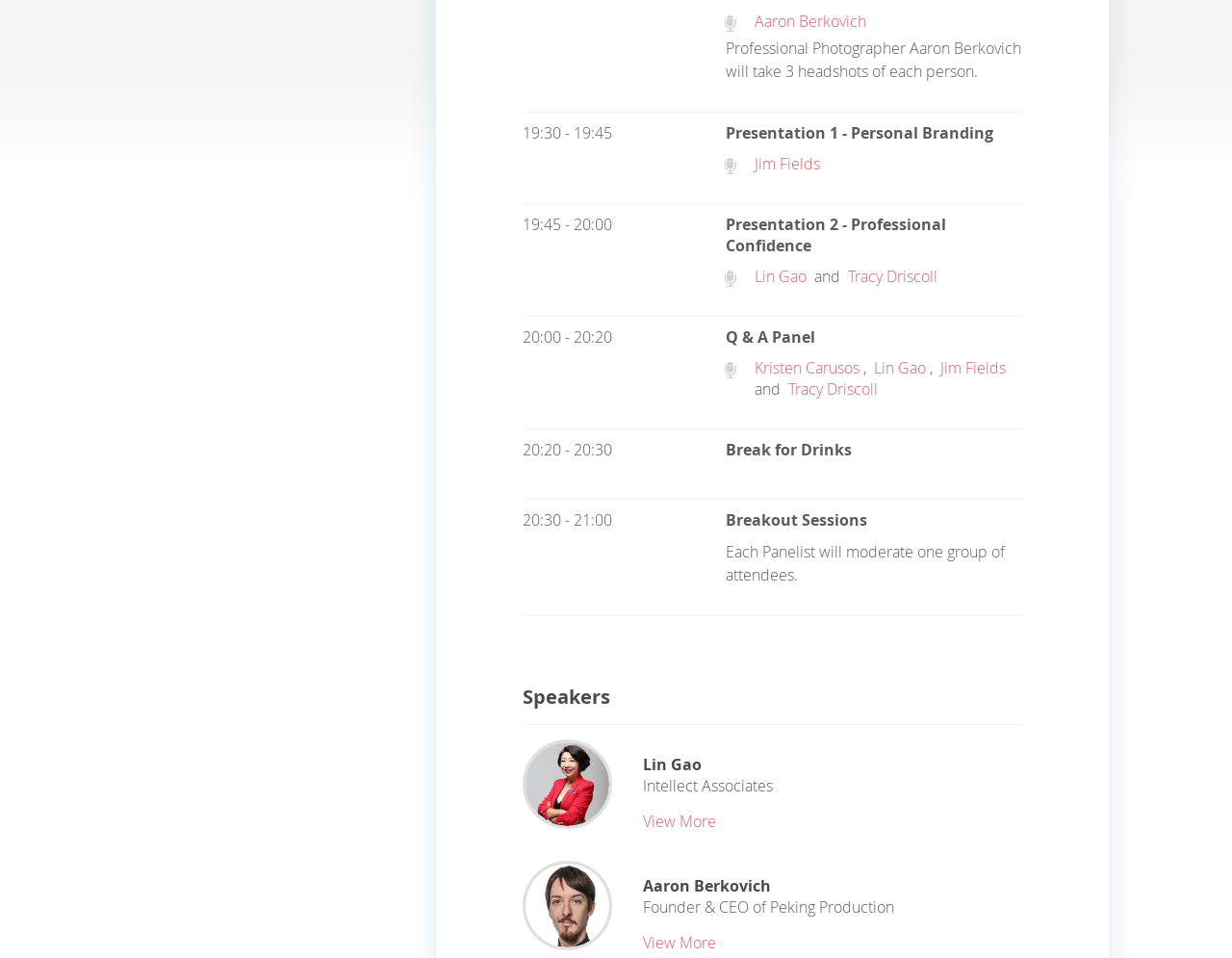What is the company associated with Lin Gao? Using the information from the screenshot, answer with a single word or phrase.

Intellect Associates